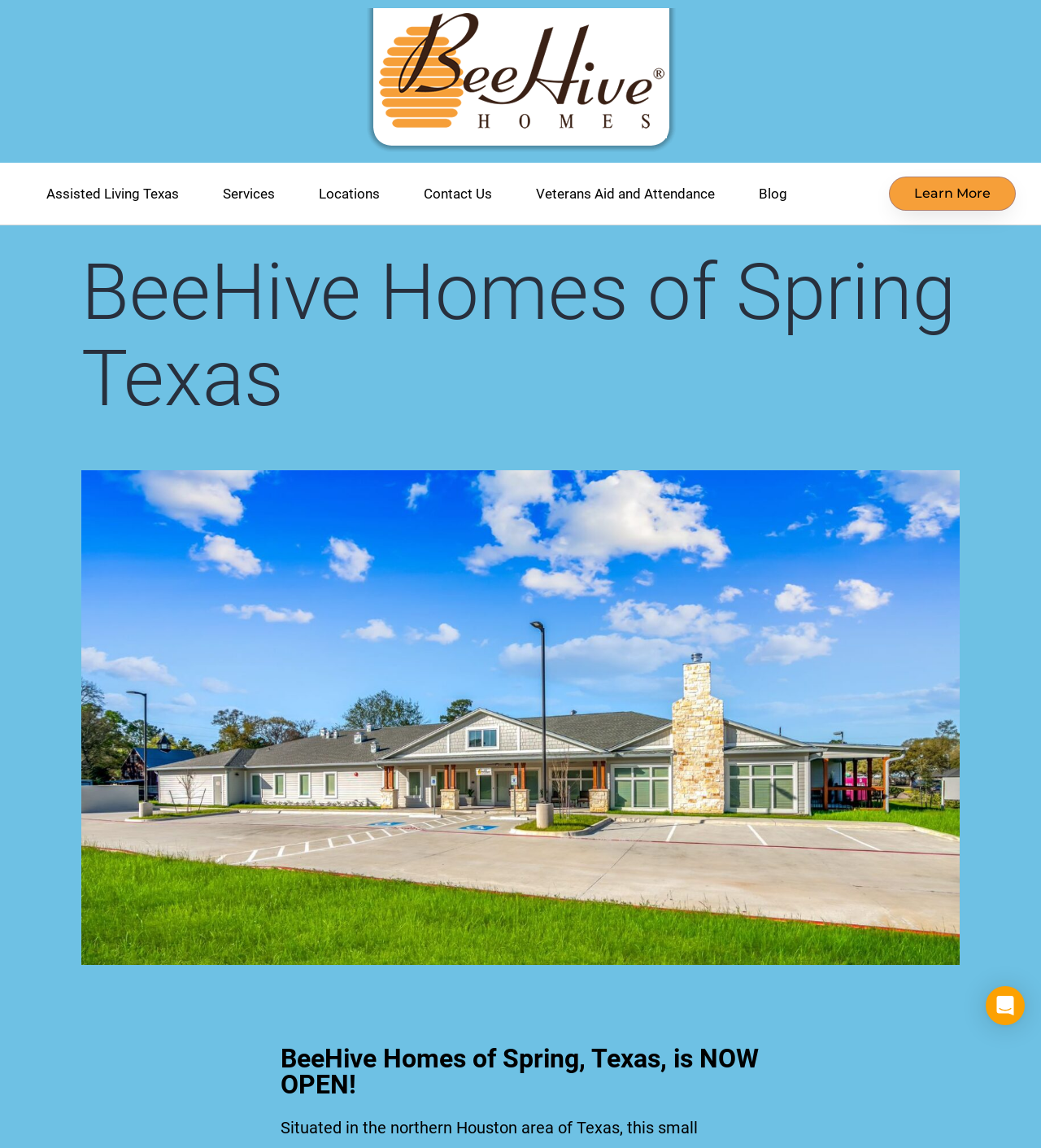Determine and generate the text content of the webpage's headline.

BeeHive Homes of Spring Texas